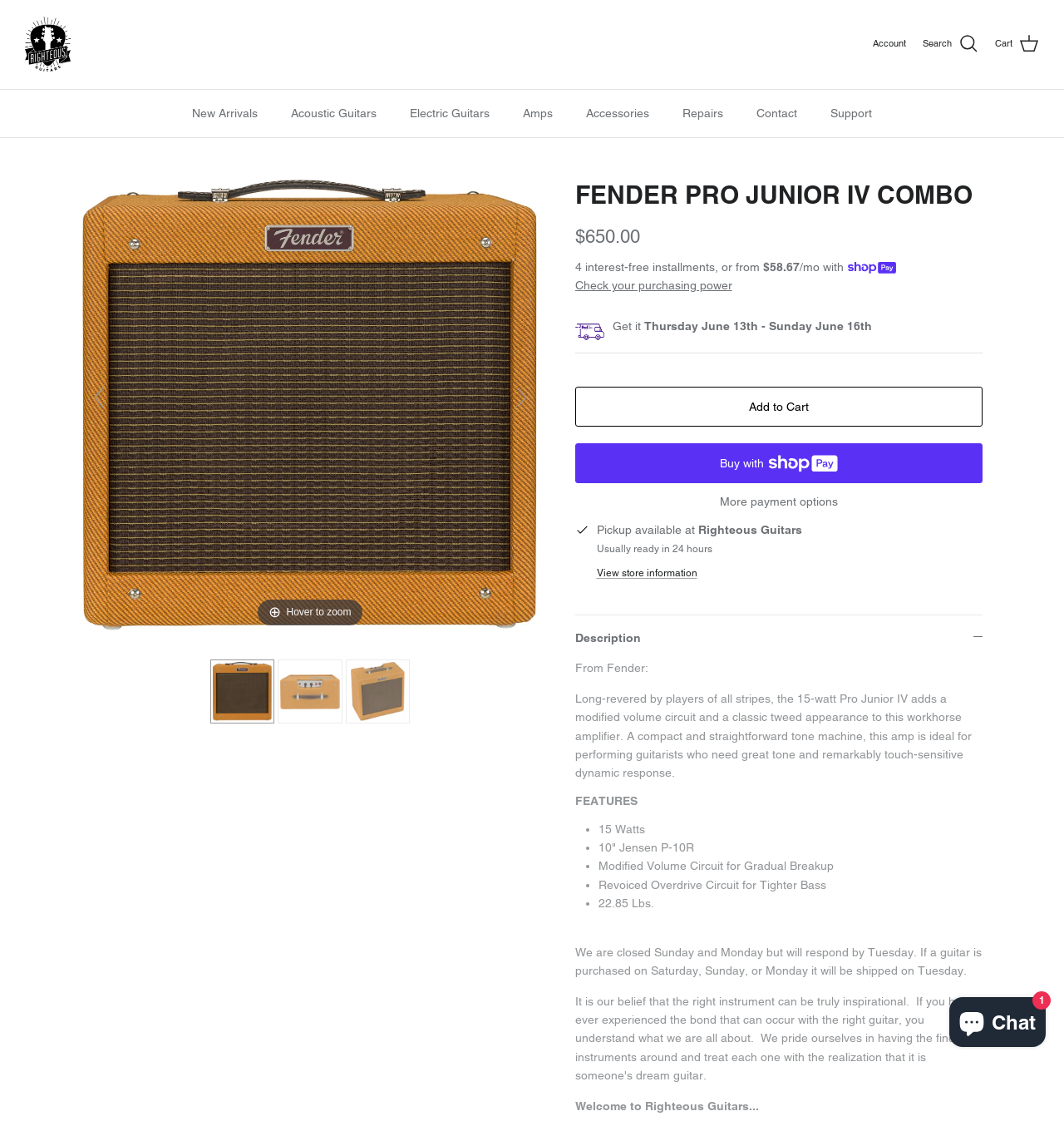What is the price of the Fender Pro Junior IV Combo?
From the image, respond with a single word or phrase.

$650.00